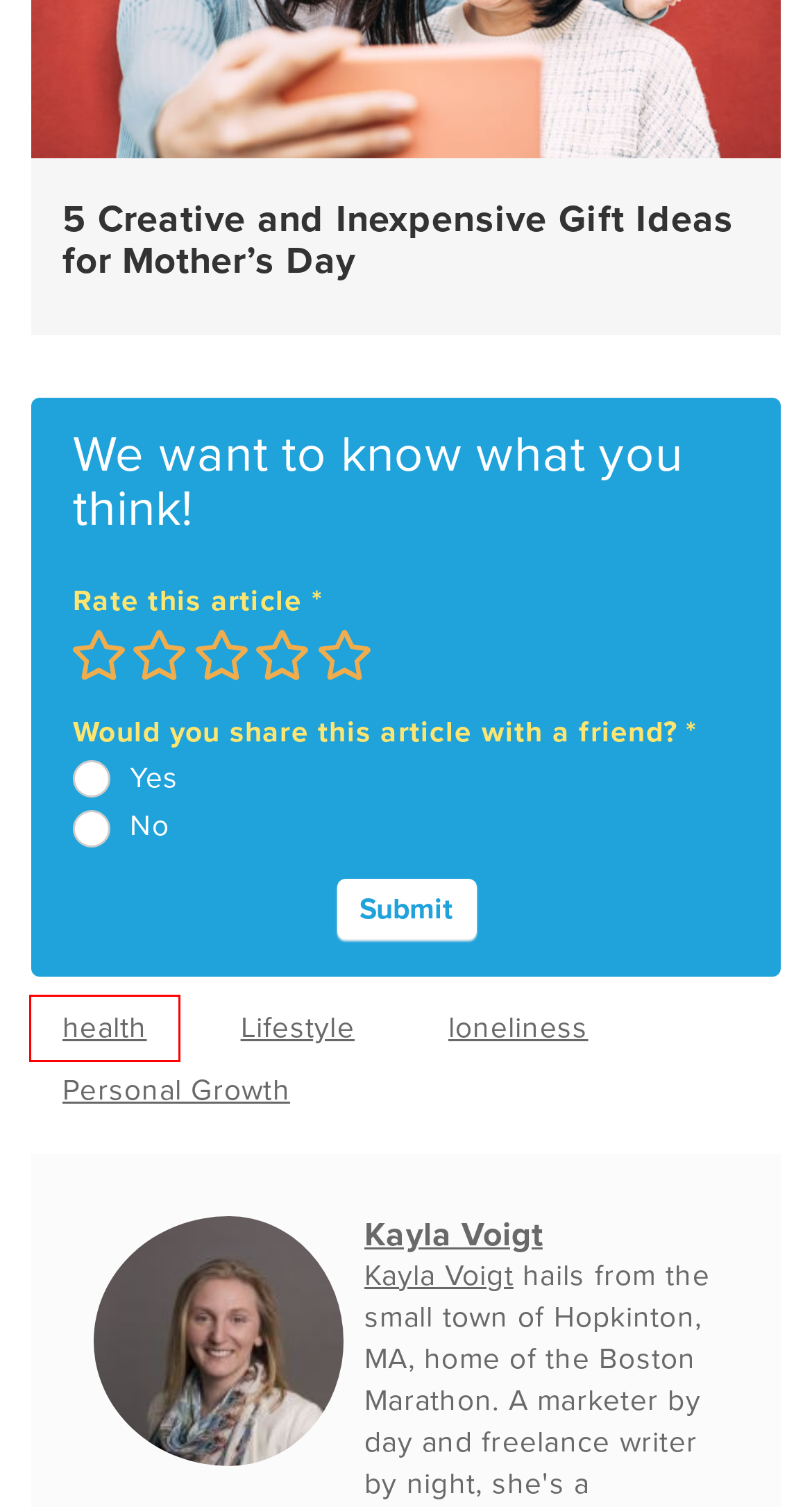You are given a webpage screenshot where a red bounding box highlights an element. Determine the most fitting webpage description for the new page that loads after clicking the element within the red bounding box. Here are the candidates:
A. Lifestyle Archives - Amendo
B. 5 Ways to Pray in Real Life - Amendo
C. Deeper Friendships: Why We Need to Cultivate More Meaningful Relationships - Amendo
D. The No-Phone Zone: How a Retreat Changed My Tech Routine - Amendo
E. A Little Hygge Is What You Need This Winter - Amendo
F. loneliness Archives - Amendo
G. Personal Growth Archives - Amendo
H. health Archives - Amendo

H